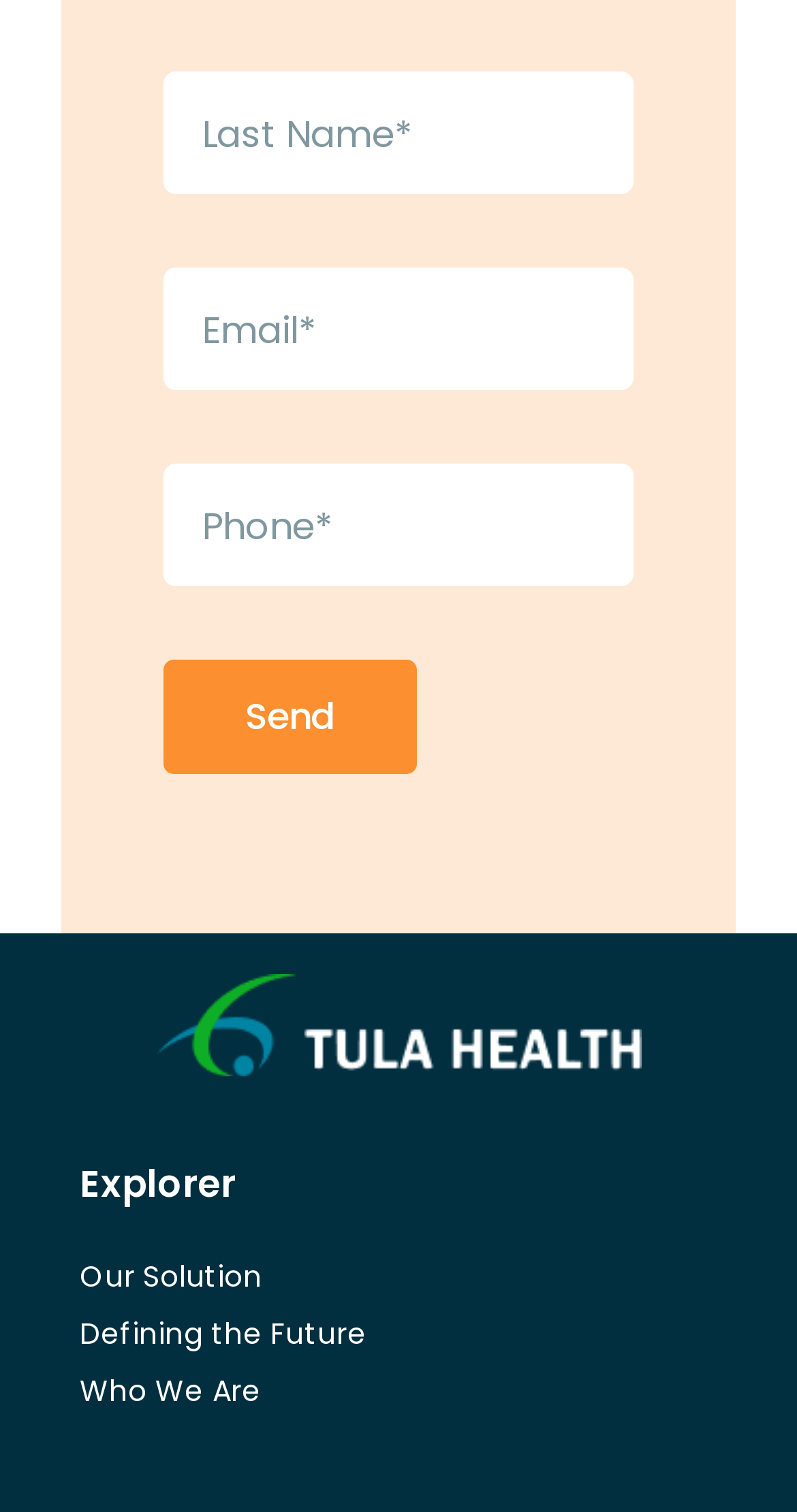What is the required information to fill out the form? Observe the screenshot and provide a one-word or short phrase answer.

Last Name, Email, Phone